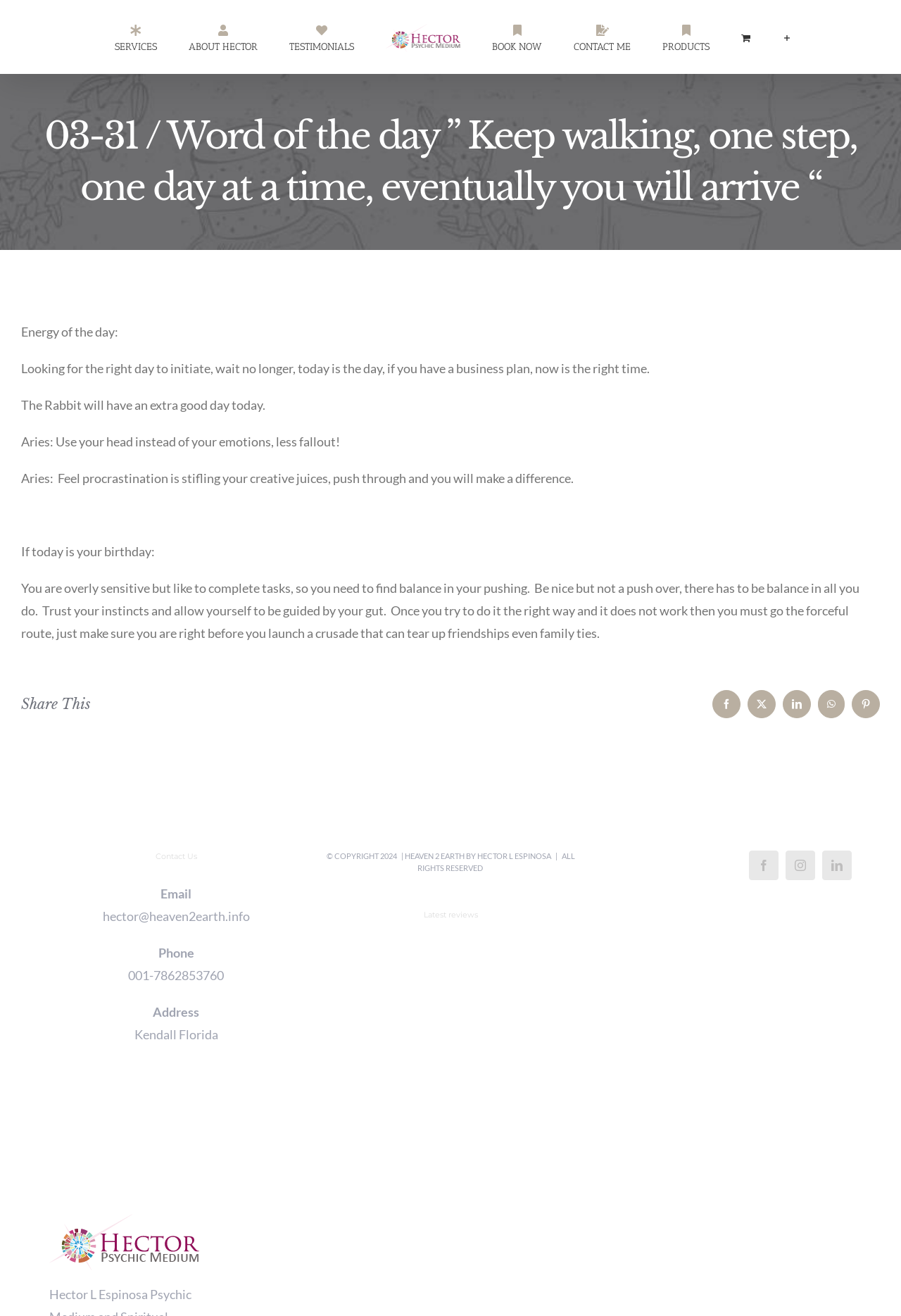Locate the bounding box coordinates of the clickable region to complete the following instruction: "Click SERVICES."

[0.127, 0.006, 0.174, 0.051]